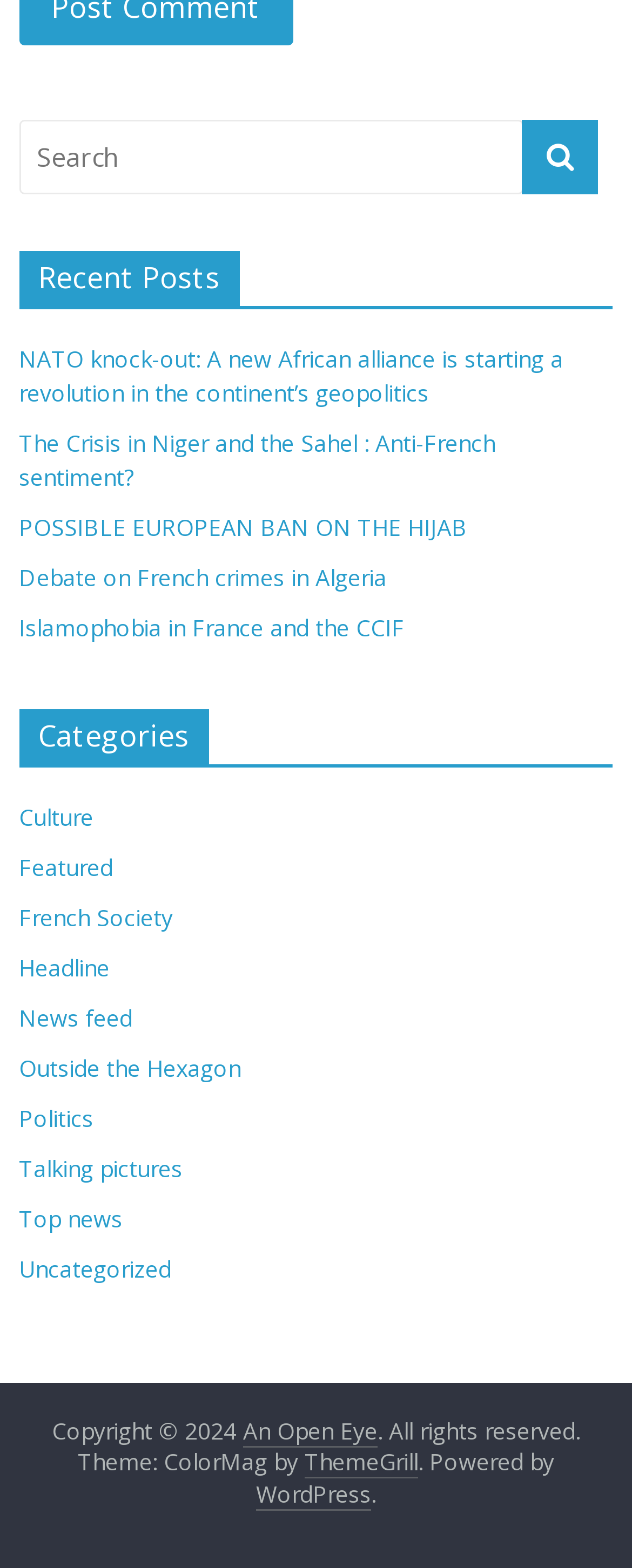Please provide the bounding box coordinates for the element that needs to be clicked to perform the following instruction: "Learn more about WordPress". The coordinates should be given as four float numbers between 0 and 1, i.e., [left, top, right, bottom].

[0.405, 0.943, 0.587, 0.963]